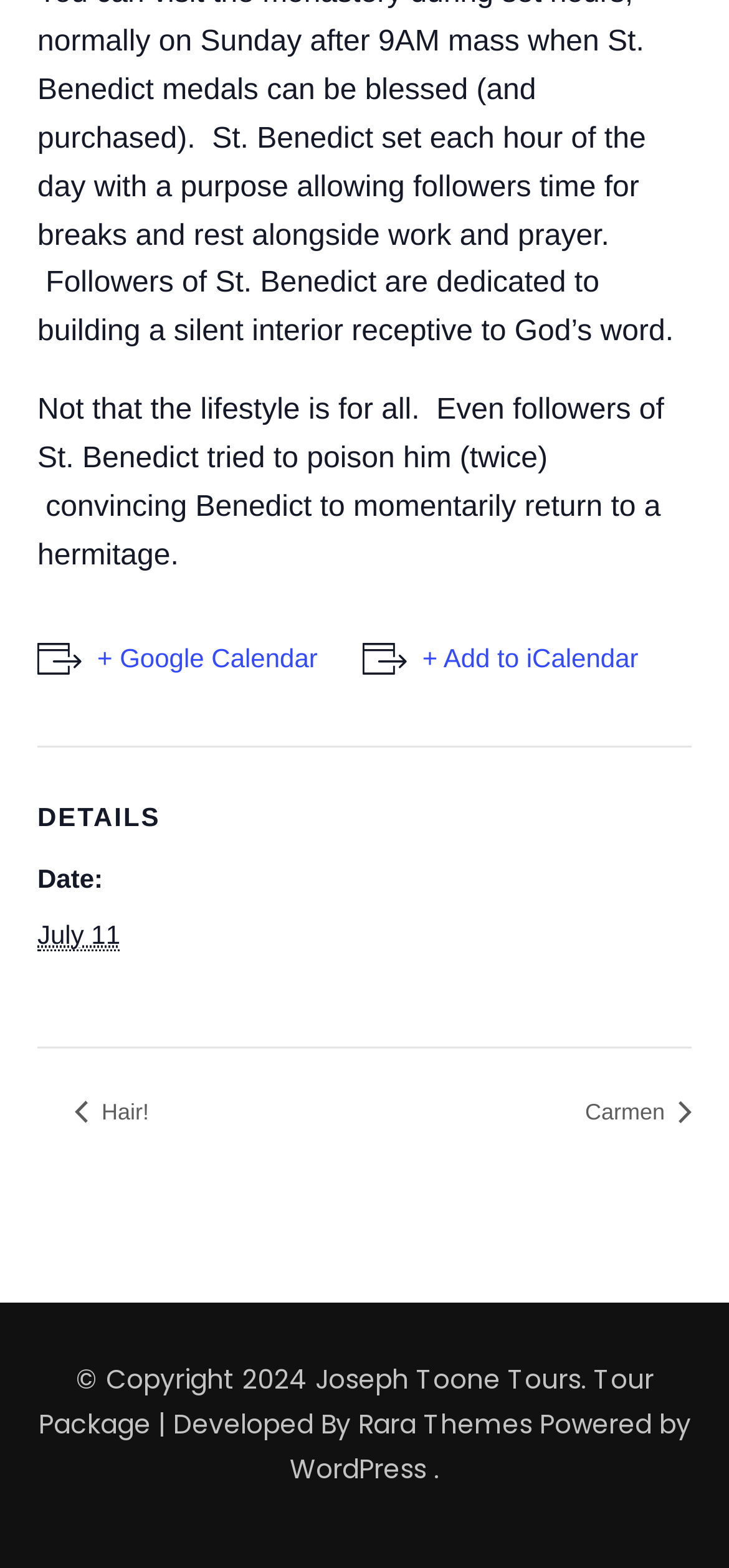Find the bounding box coordinates of the clickable area that will achieve the following instruction: "View event details".

[0.051, 0.504, 0.887, 0.537]